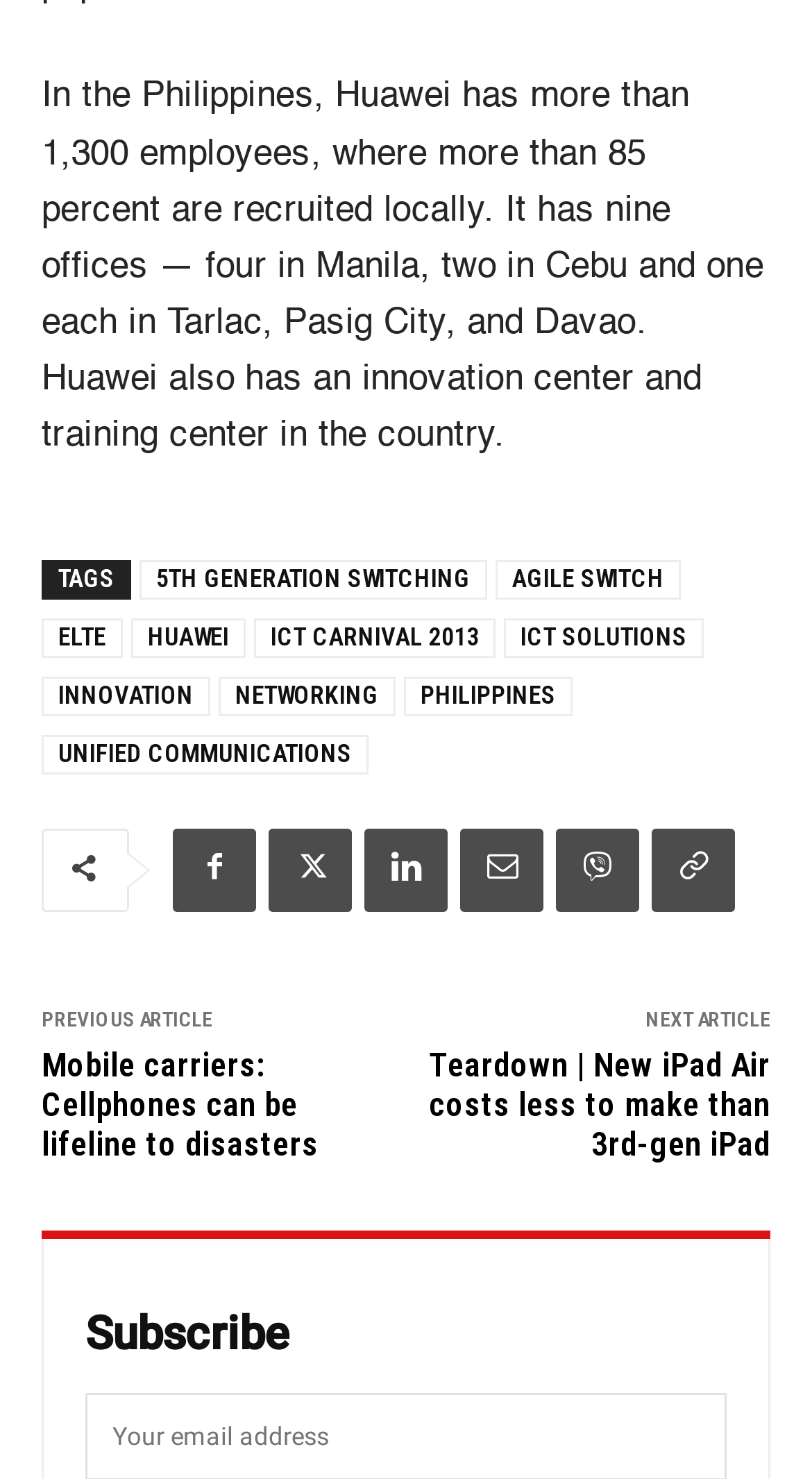Please respond in a single word or phrase: 
What is the percentage of locally recruited employees in Huawei Philippines?

85%